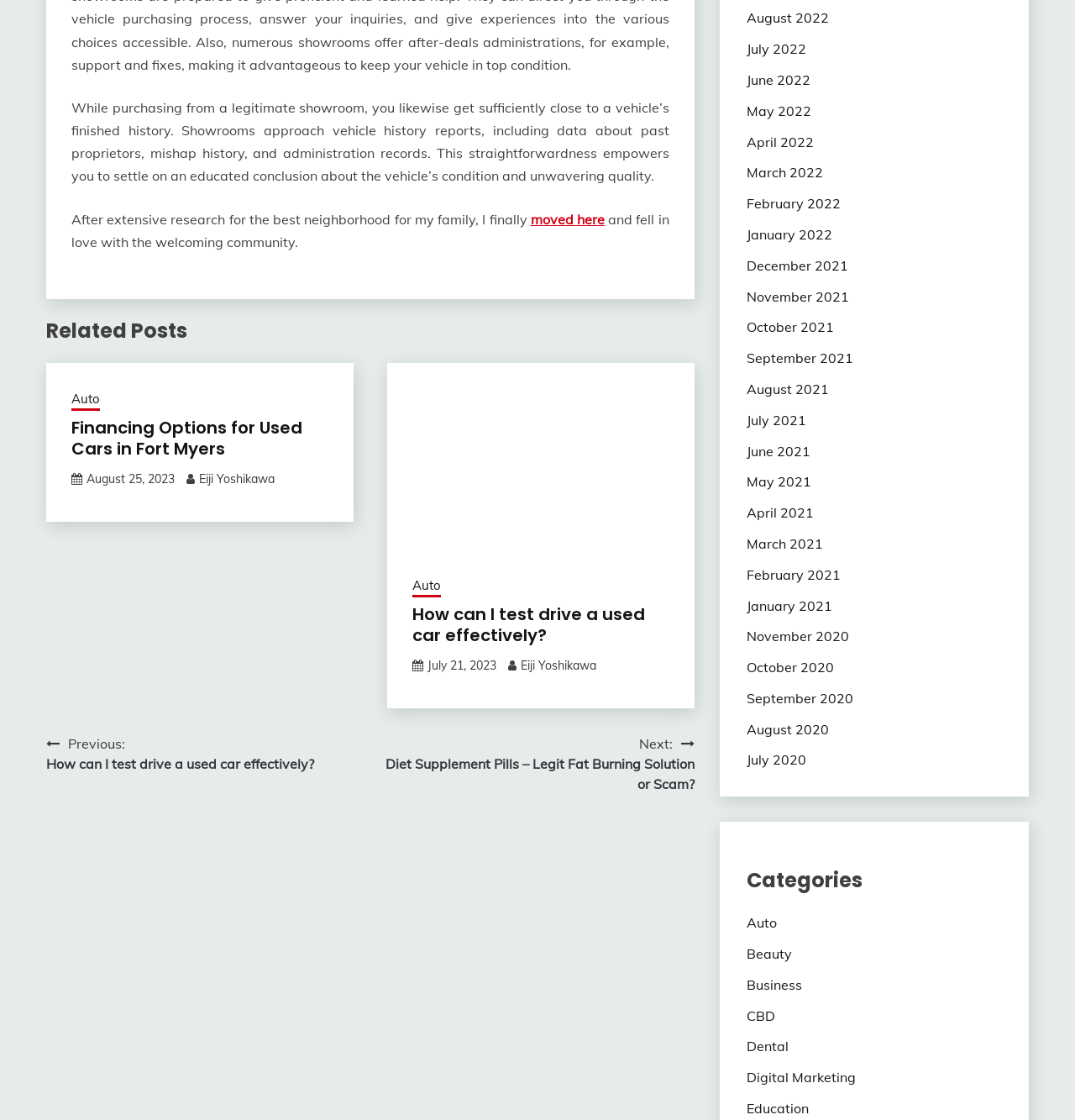Pinpoint the bounding box coordinates of the area that must be clicked to complete this instruction: "Click on 'Financing Options for Used Cars in Fort Myers'".

[0.066, 0.373, 0.305, 0.411]